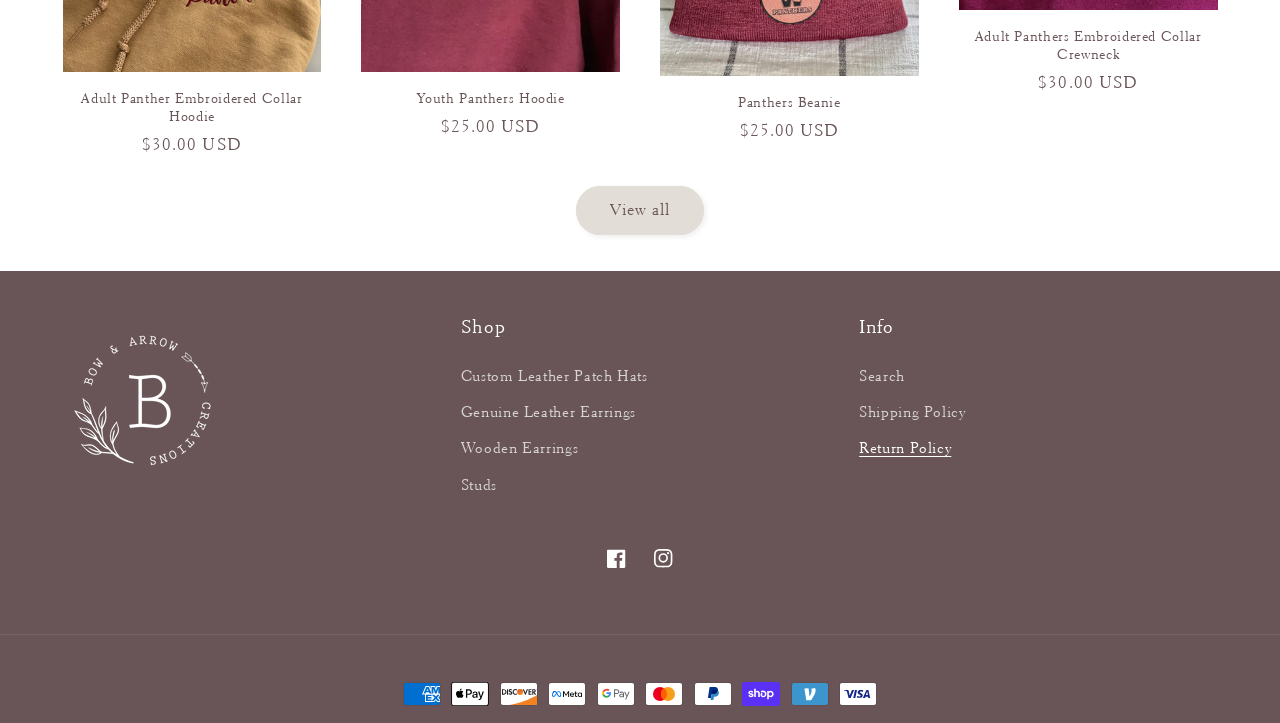What is the price of the Adult Panther Embroidered Collar Hoodie?
Please provide a full and detailed response to the question.

I found the price of the Adult Panther Embroidered Collar Hoodie by looking at the StaticText element with the text '$30.00 USD' which is located near the heading element with the text 'Adult Panther Embroidered Collar Hoodie'.